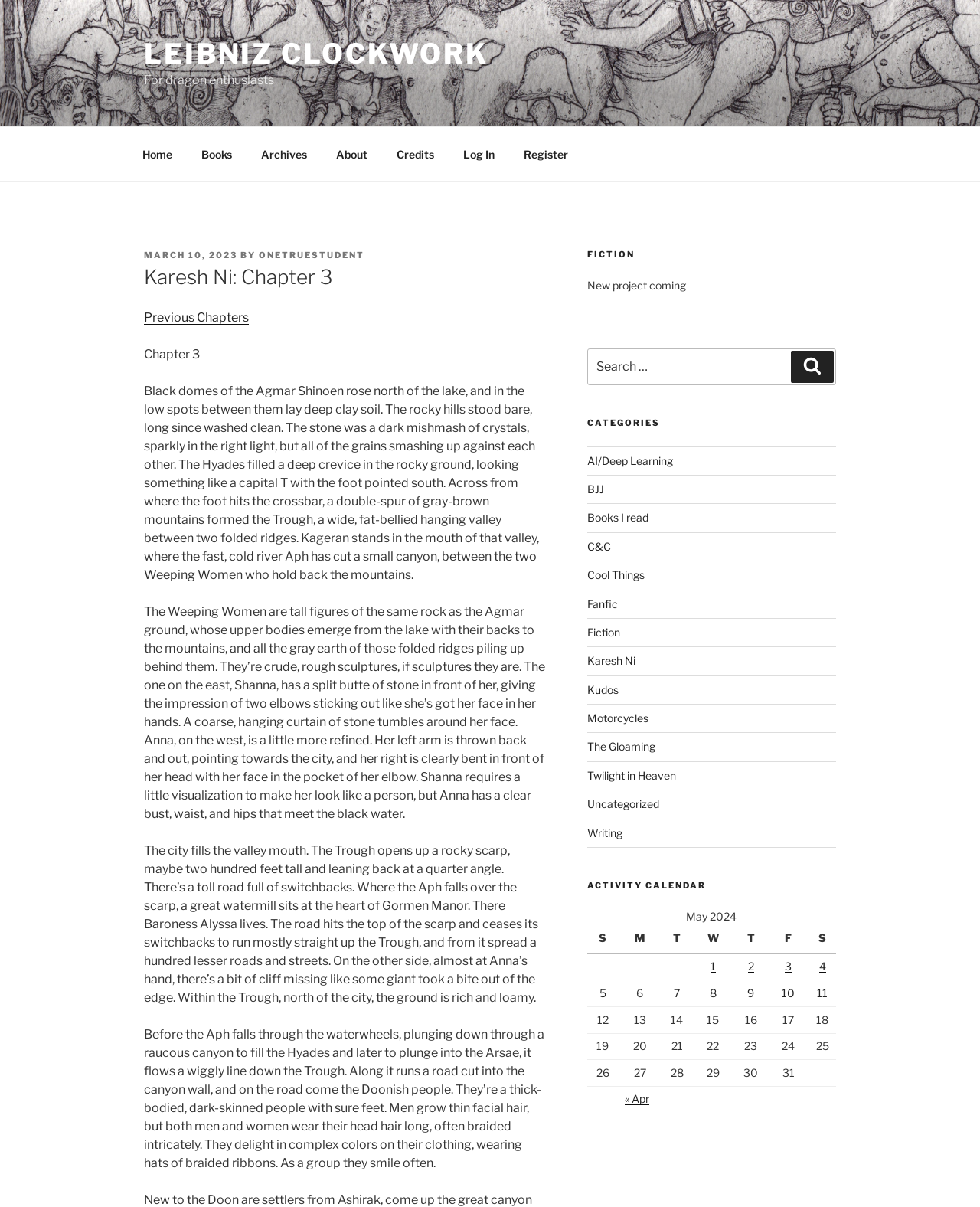What is the name of the river mentioned in the text?
Refer to the image and respond with a one-word or short-phrase answer.

Aph